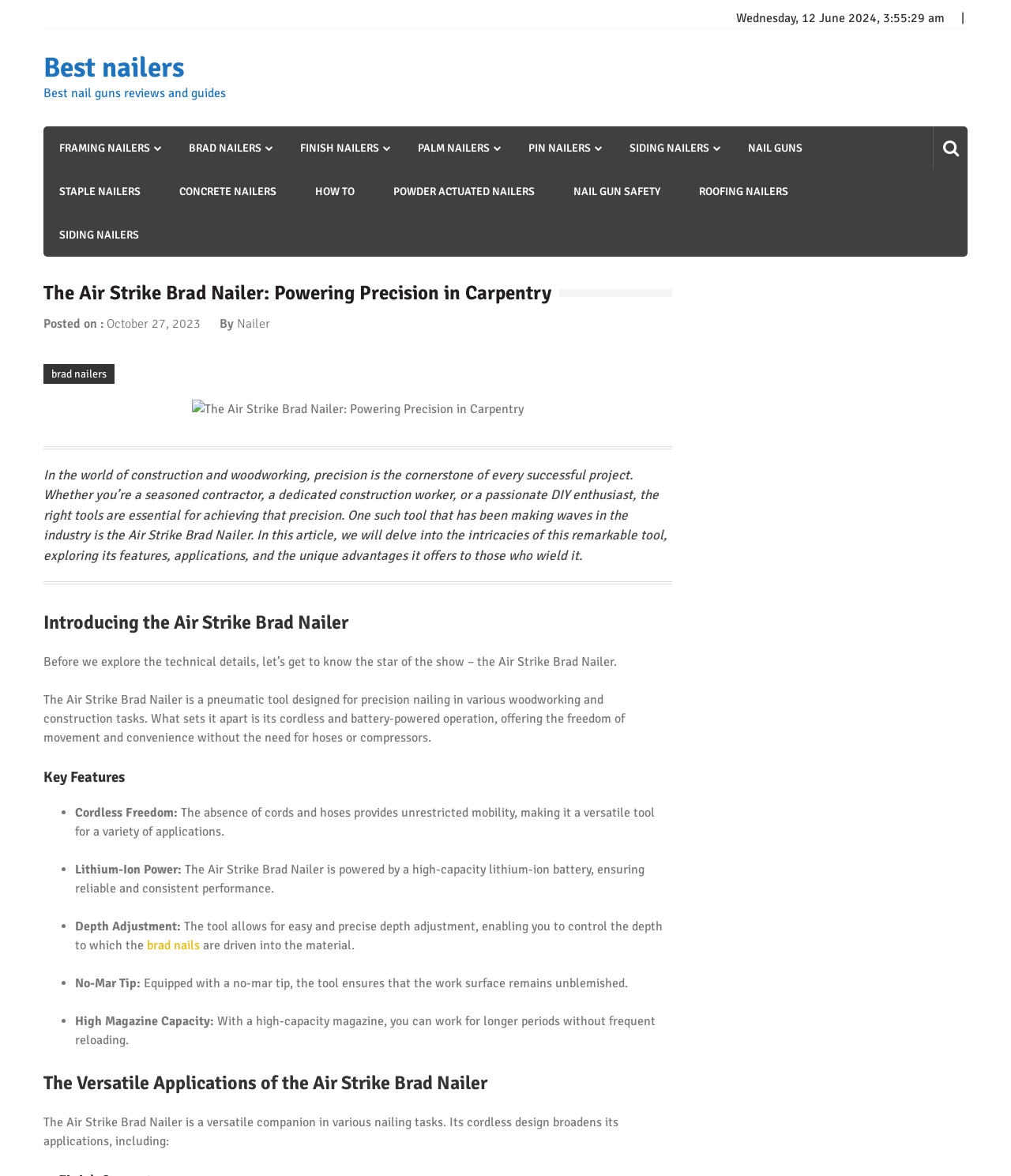What is the benefit of the high-capacity magazine?
Refer to the image and answer the question using a single word or phrase.

Longer working periods without reloading